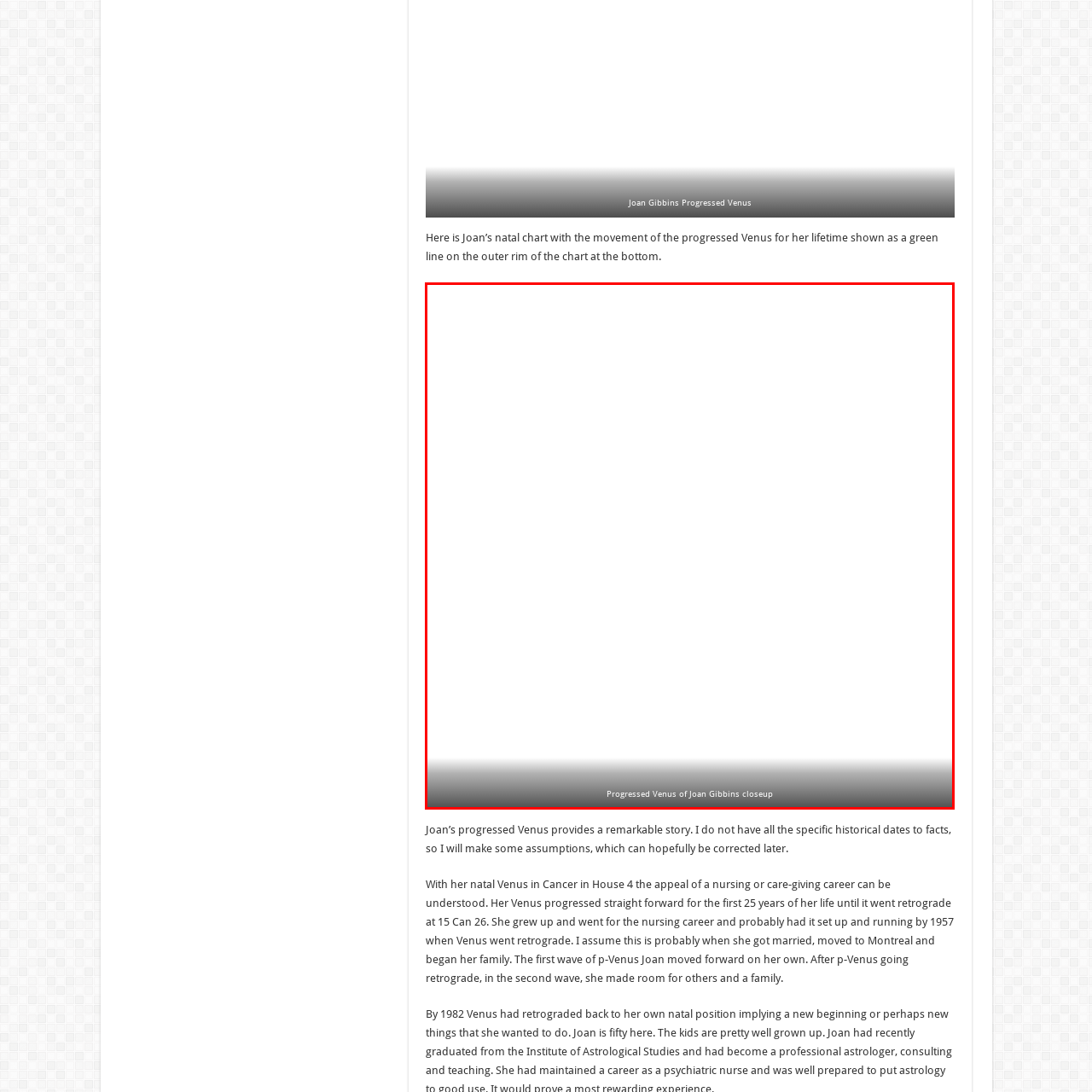What is hinted at by Joan's Venus in the fourth house?
Consider the details within the red bounding box and provide a thorough answer to the question.

The caption suggests that Joan's Venus in the fourth house hints at her affinity for nurturing roles, such as a career in nursing, indicating that she may have a natural inclination towards caring for others.